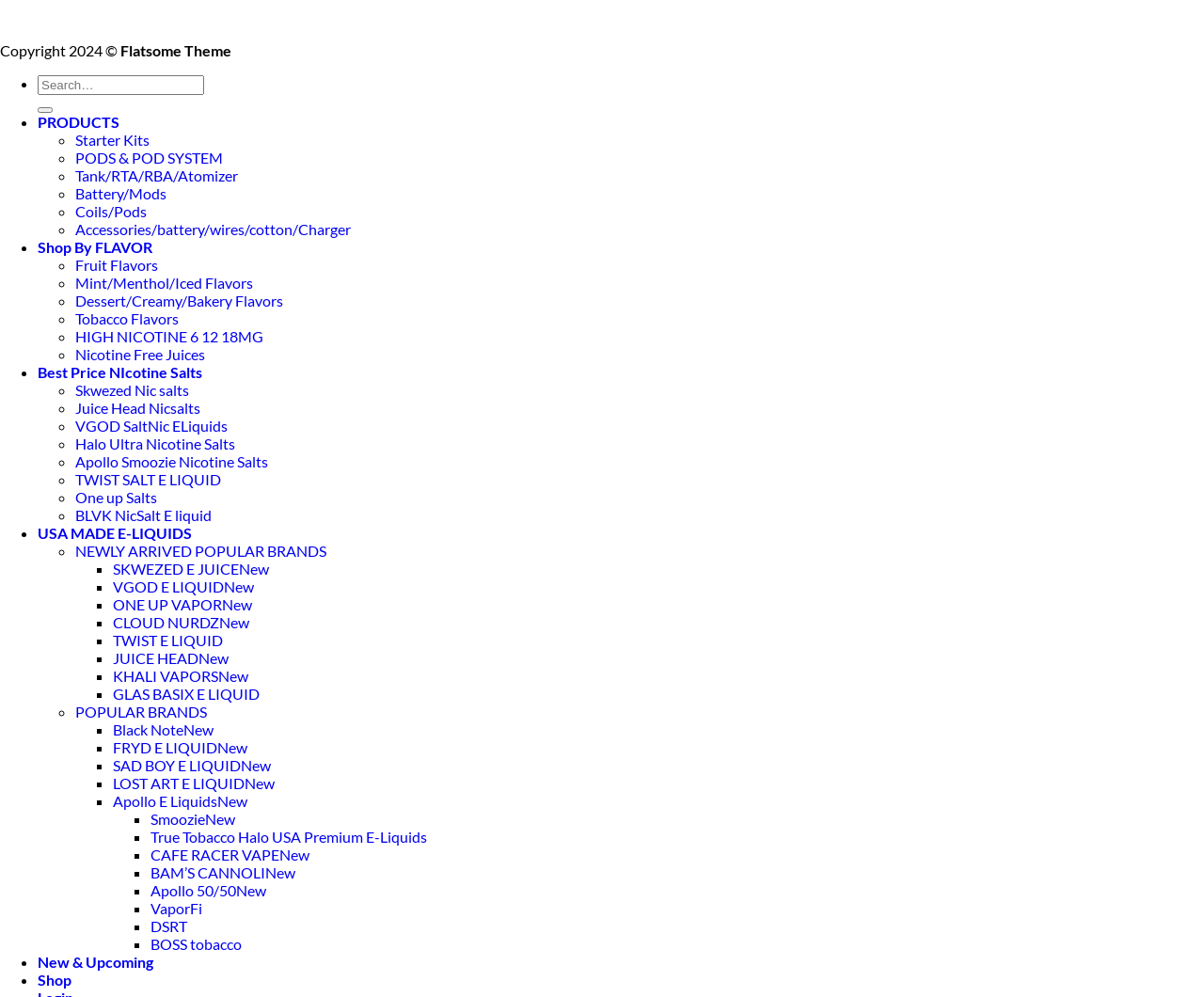Locate the UI element described by Apollo E Liquids in the provided webpage screenshot. Return the bounding box coordinates in the format (top-left x, top-left y, bottom-right x, bottom-right y), ensuring all values are between 0 and 1.

[0.094, 0.794, 0.205, 0.812]